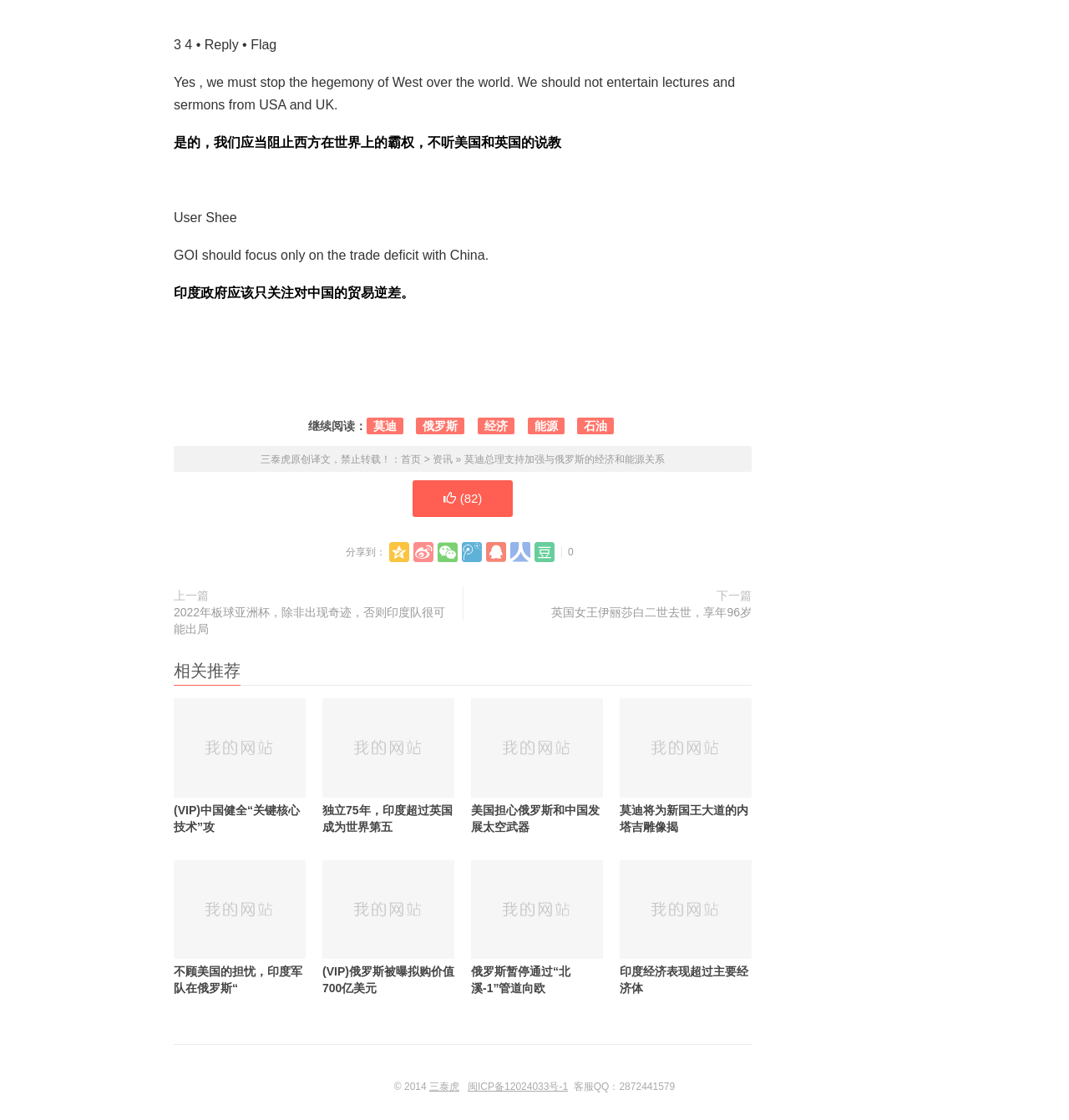Please analyze the image and give a detailed answer to the question:
What is the category of the recommended articles?

The recommended articles, listed under the heading '相关推荐', appear to be news articles, based on their titles and content, which suggest they are related to current events and news.